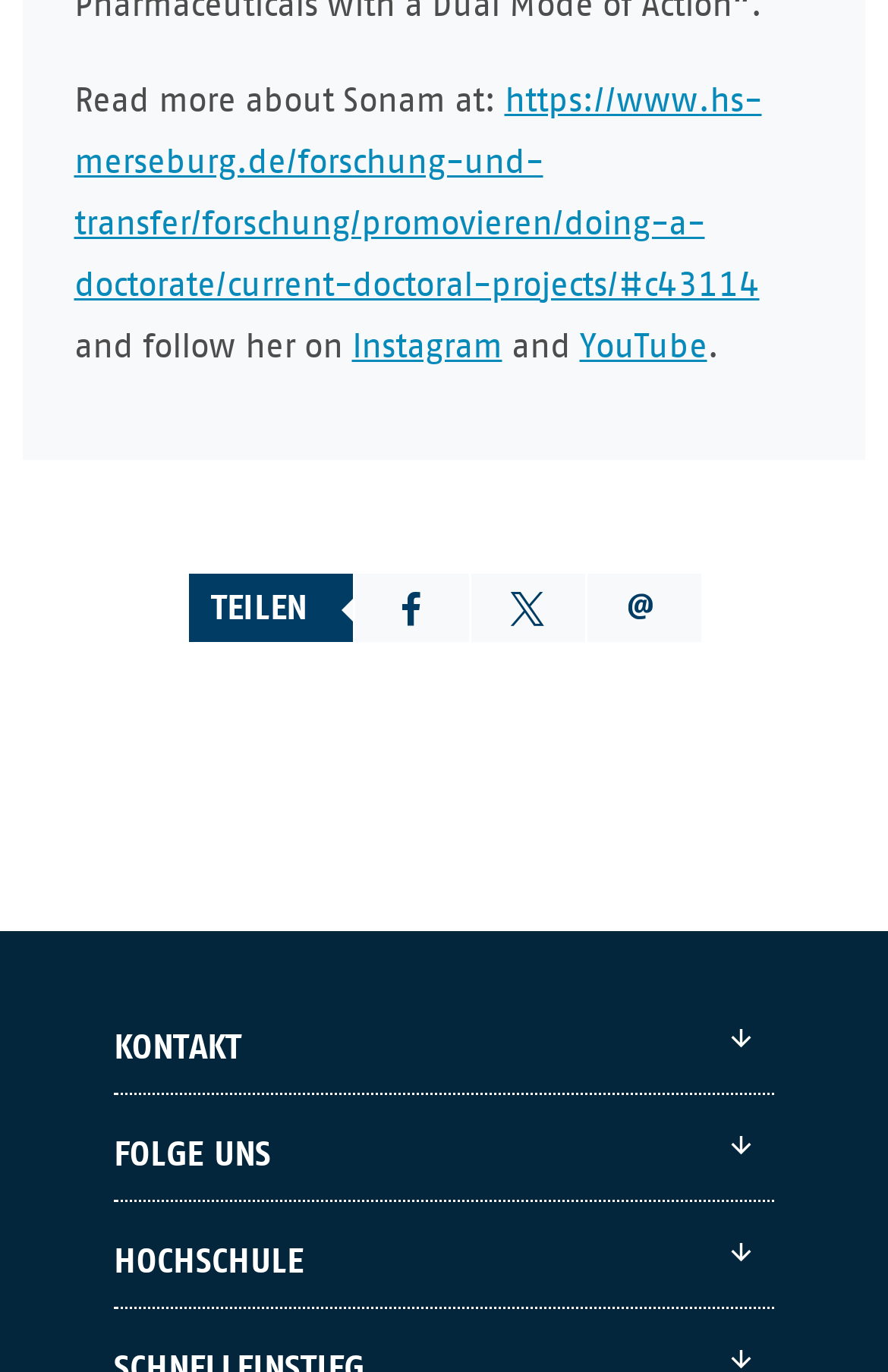Please find the bounding box coordinates of the element's region to be clicked to carry out this instruction: "Share on Facebook".

[0.399, 0.418, 0.527, 0.468]